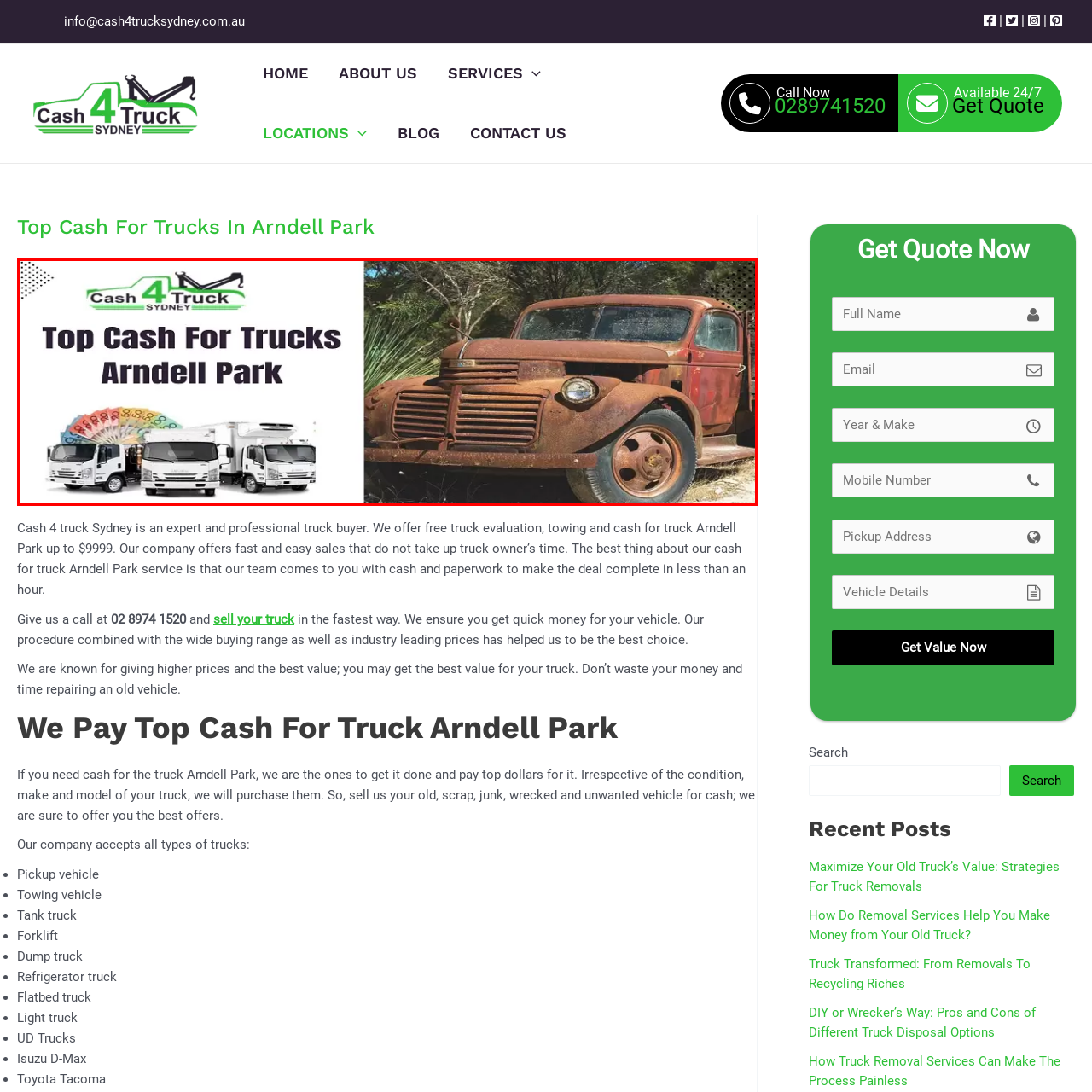Describe in detail the visual content enclosed by the red bounding box.

The image promotes "Cash 4 Truck Sydney," showcasing their service as the leading provider for cash for trucks in Arndell Park. It features a prominently displayed rusty, vintage truck on the right, symbolizing the types of vehicles they buy, regardless of condition. On the left, vibrant graphics depict different truck types alongside colorful cash symbols, highlighting potential financial benefits. The text "Top Cash For Trucks Arndell Park" conveys a clear message about their expertise and commitment to offering competitive cash prices for all truck owners looking to sell. The overall design blends professional service with an inviting visual appeal aimed at attracting potential sellers.